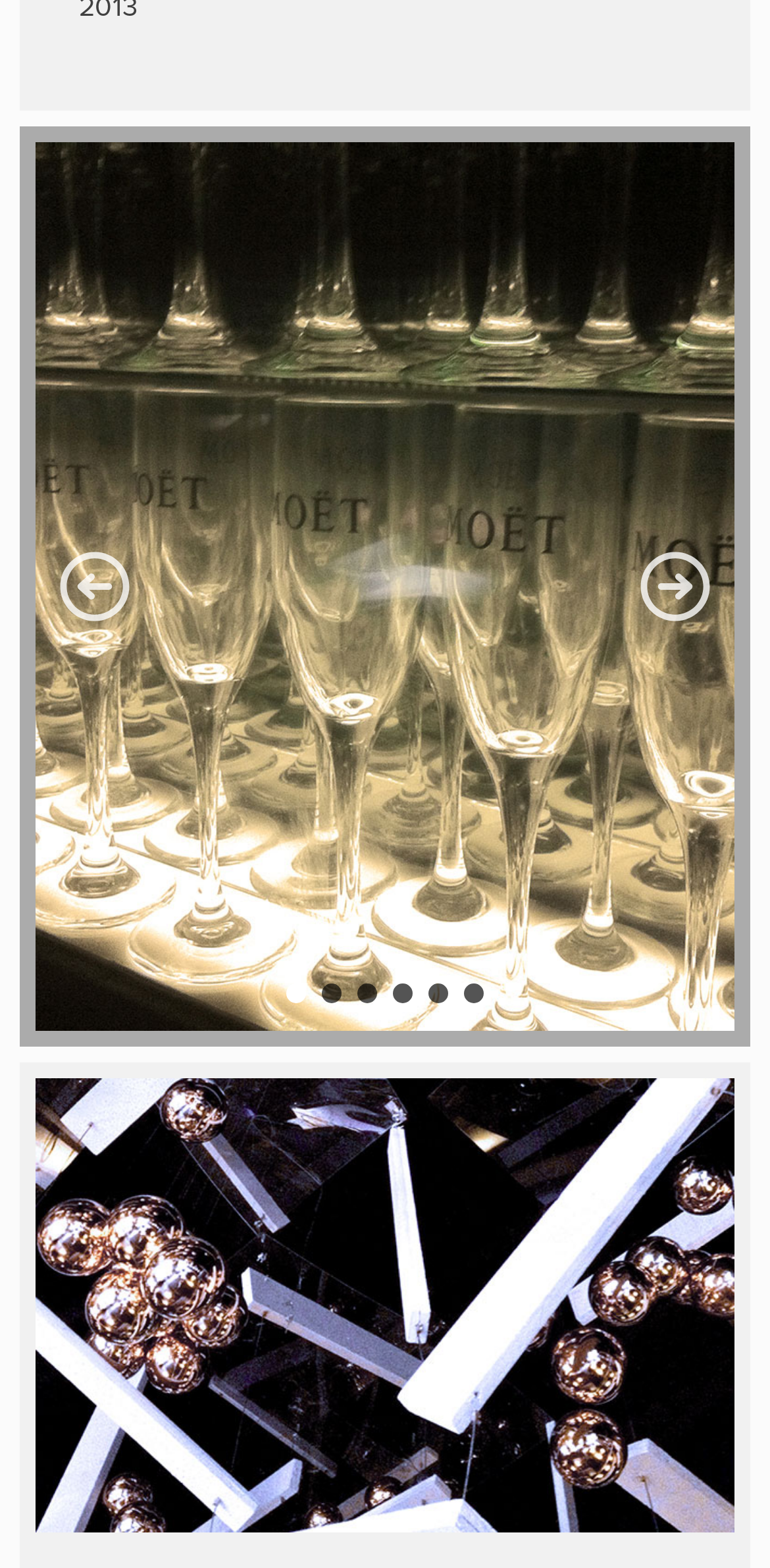What is the purpose of the 'note' element?
Provide a well-explained and detailed answer to the question.

The 'note' element is likely used to provide additional information or context to the user, as it is a static text element positioned at the top of the page.